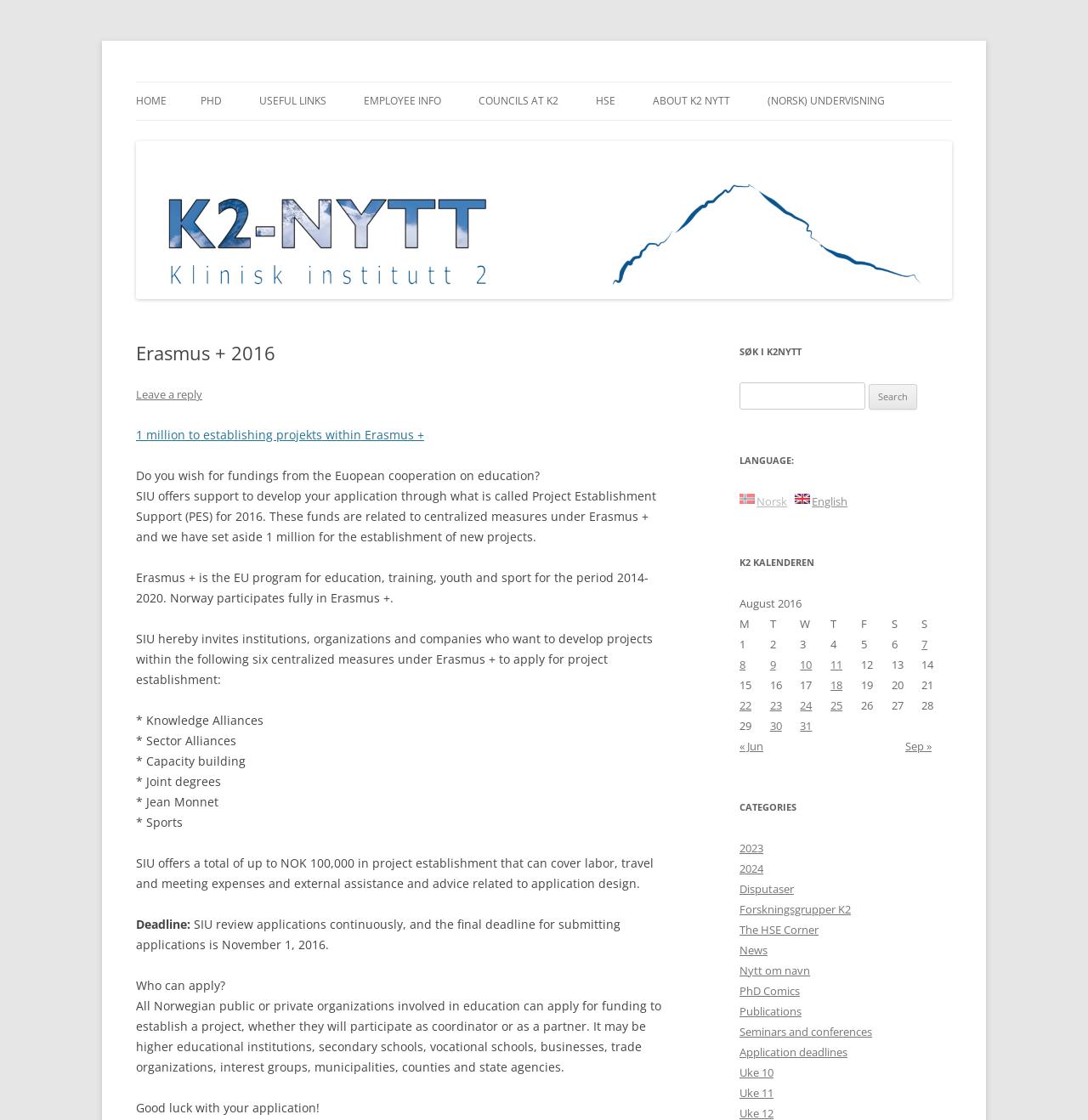What is Erasmus+?
Please utilize the information in the image to give a detailed response to the question.

Erasmus+ is described on the webpage as 'the EU program for education, training, youth and sport for the period 2014-2020'. This suggests that it is a program initiated by the European Union to support education and related activities.